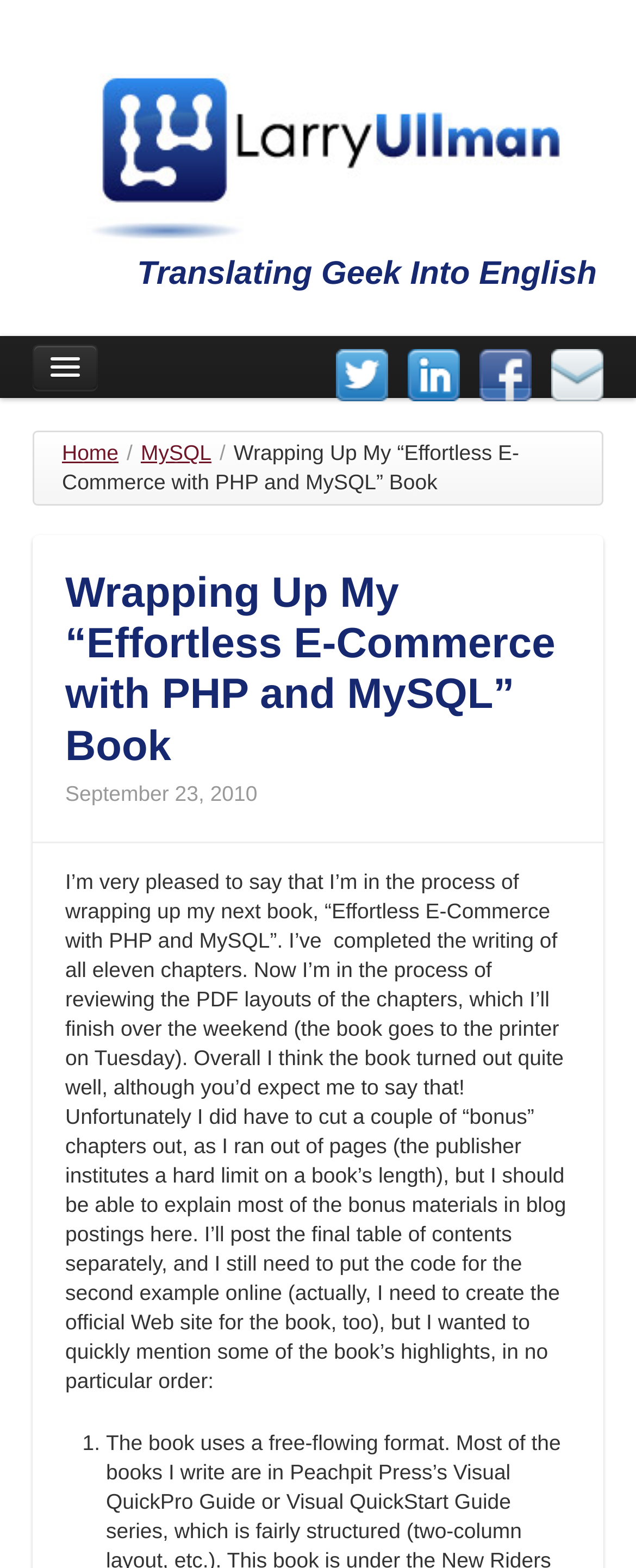Determine the heading of the webpage and extract its text content.

Wrapping Up My “Effortless E-Commerce with PHP and MySQL” Book